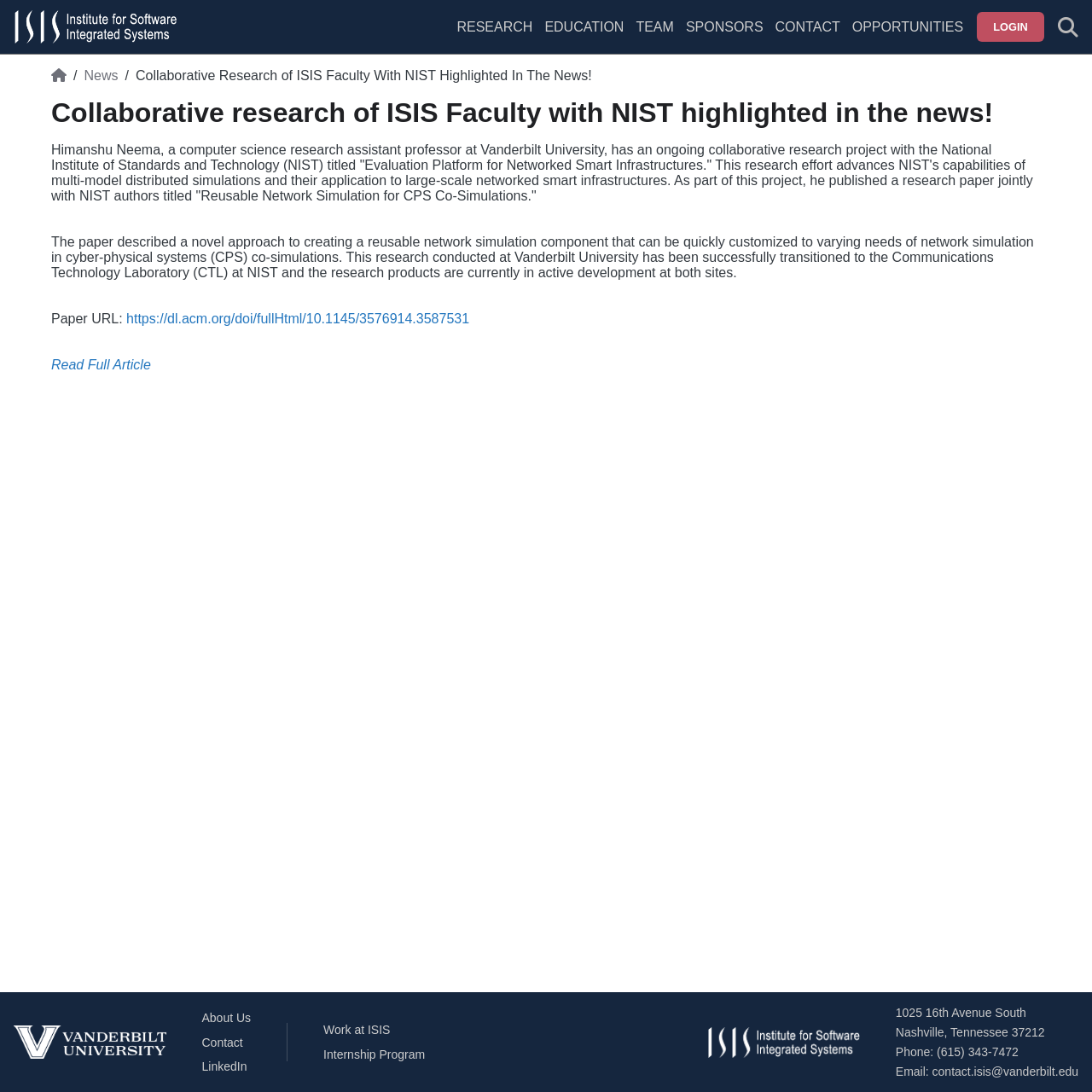What is the URL of the research paper? Based on the image, give a response in one word or a short phrase.

https://dl.acm.org/doi/fullHtml/10.1145/3576914.3587531